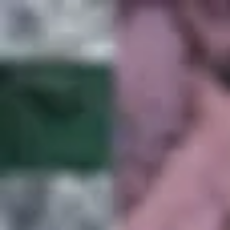Explain the image in a detailed and thorough manner.

The image features a cover design for a vinyl record, titled "210601_ADM004," displaying a blend of colors and patterns. The background showcases textured elements in muted tones, possibly creating an abstract or artistic feel. Prominent in the design is a rich green section that contrasts with softer, pinkish hues, suggesting a modern and visually appealing aesthetic. This artwork is likely aimed at music enthusiasts, capturing attention through its striking color palette and dynamic composition. The dimensions indicate it could be a 12-inch record cover, ideal for showcasing in a collection or on display.